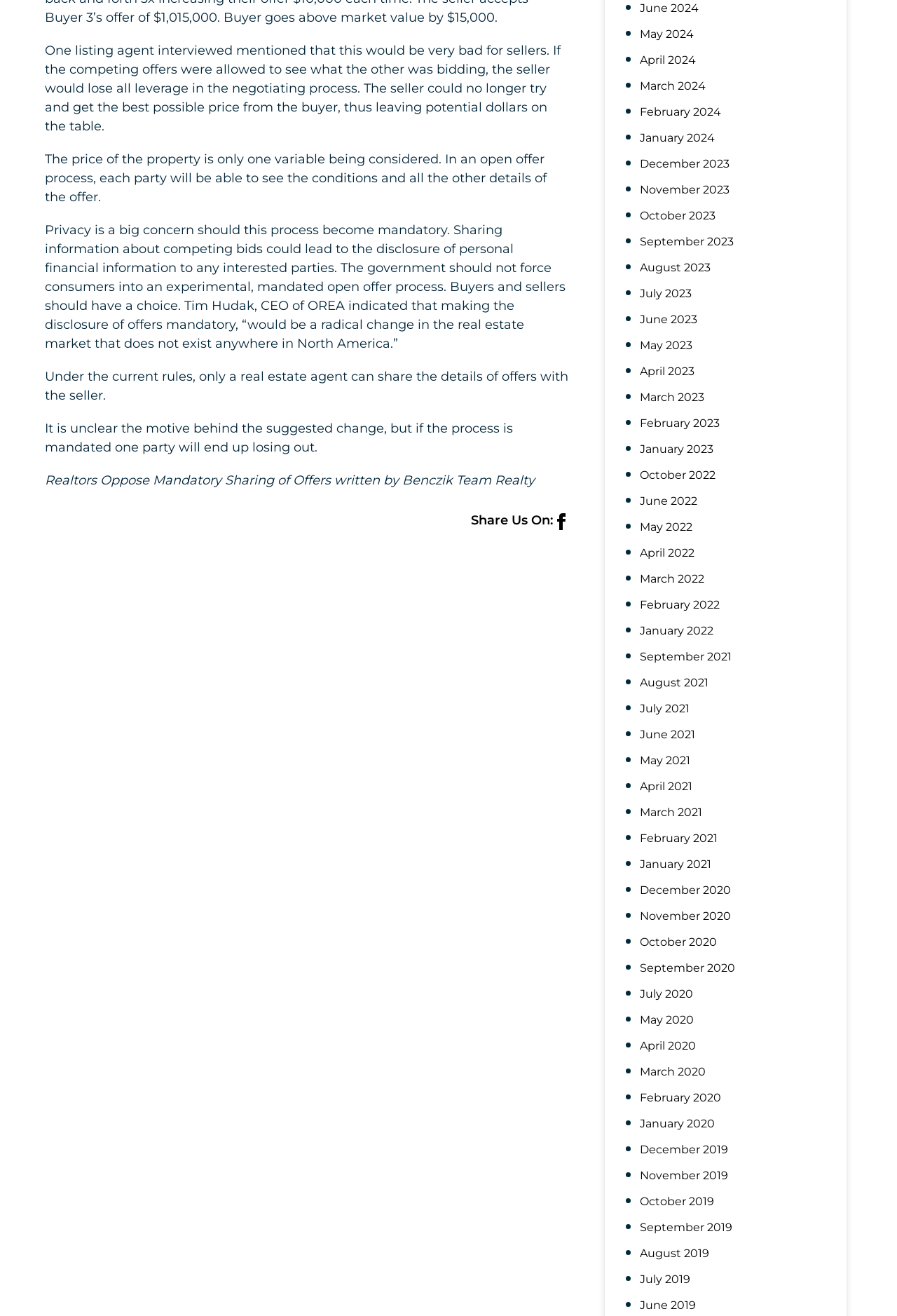What is the author of the article?
Could you answer the question in a detailed manner, providing as much information as possible?

The article is attributed to Benczik Team Realty, as indicated by the text 'Realtors Oppose Mandatory Sharing of Offers written by Benczik Team Realty'.